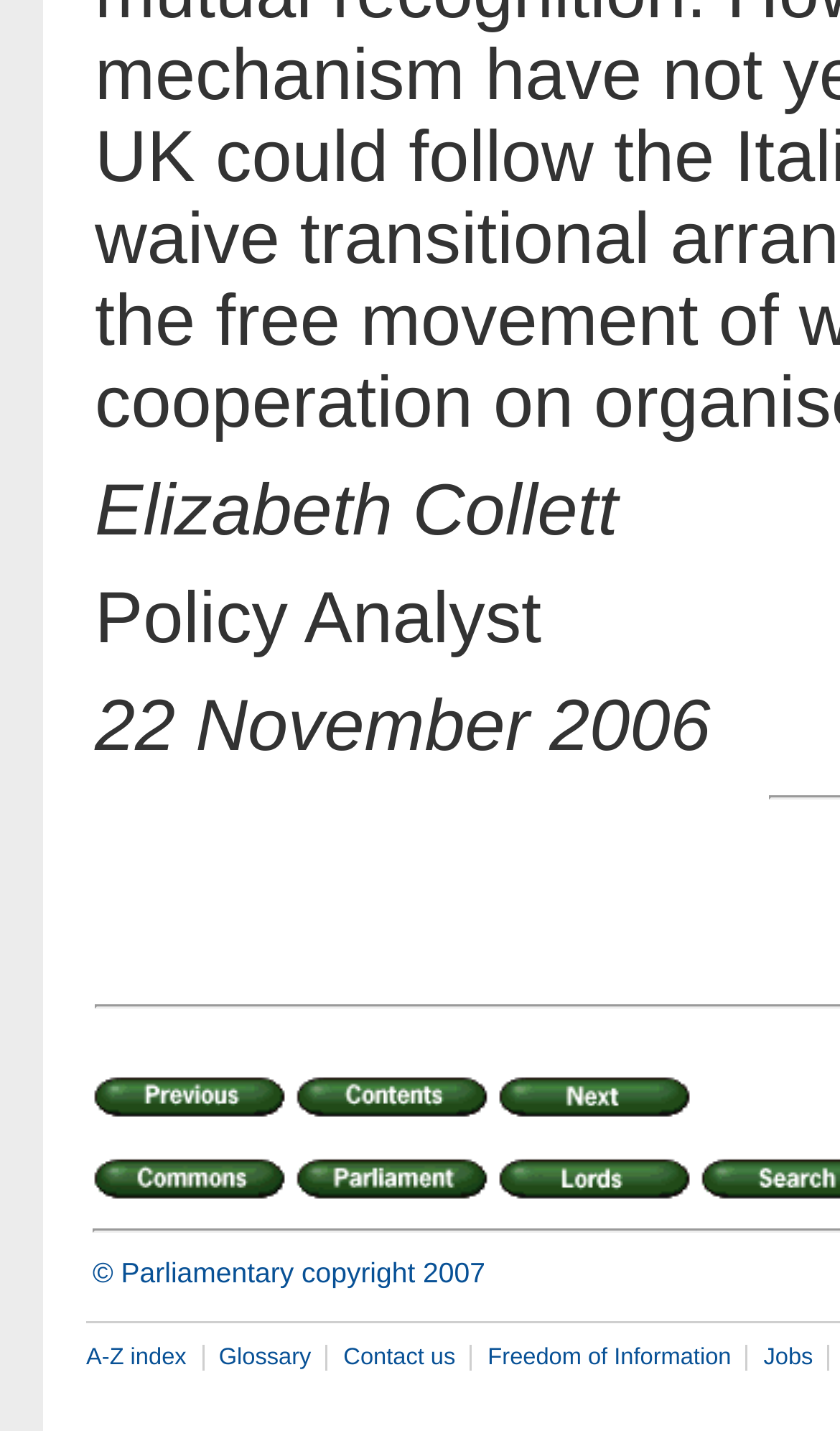What is the profession of Elizabeth Collett?
From the image, respond with a single word or phrase.

Policy Analyst